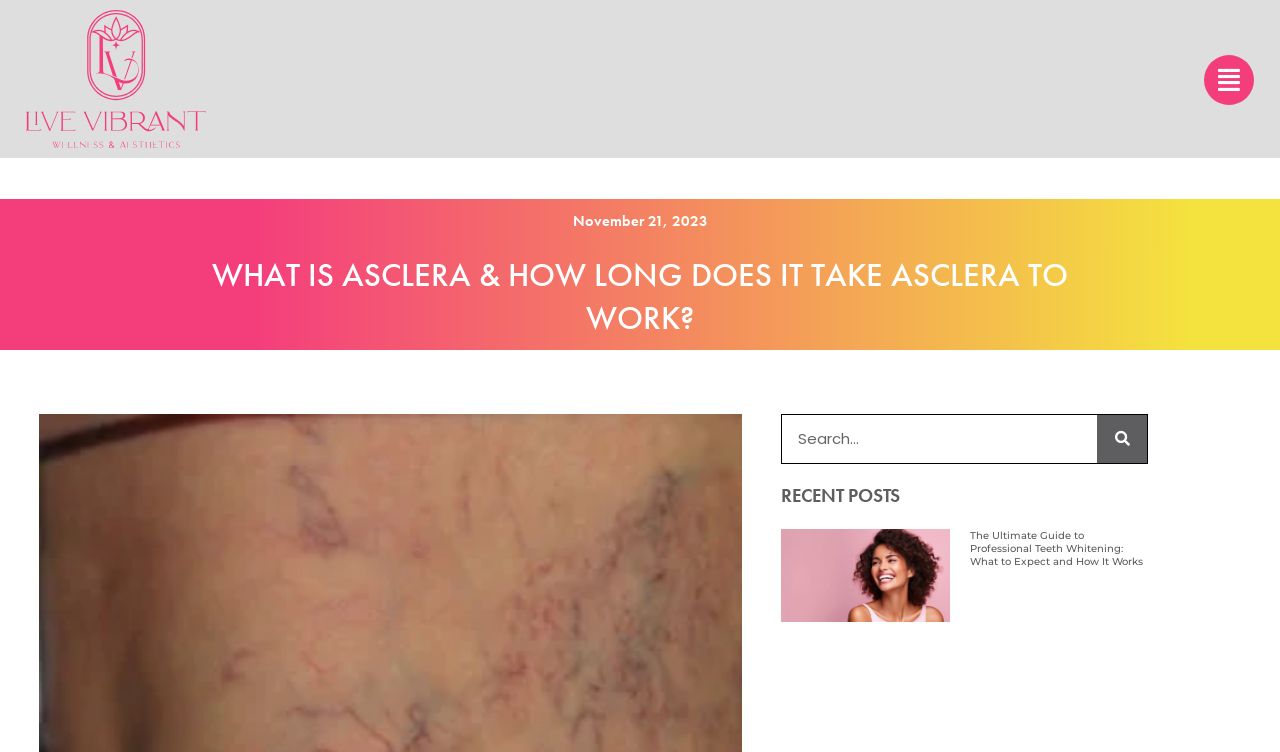Predict the bounding box for the UI component with the following description: "parent_node: Search name="s" placeholder="Search..."".

[0.611, 0.552, 0.857, 0.616]